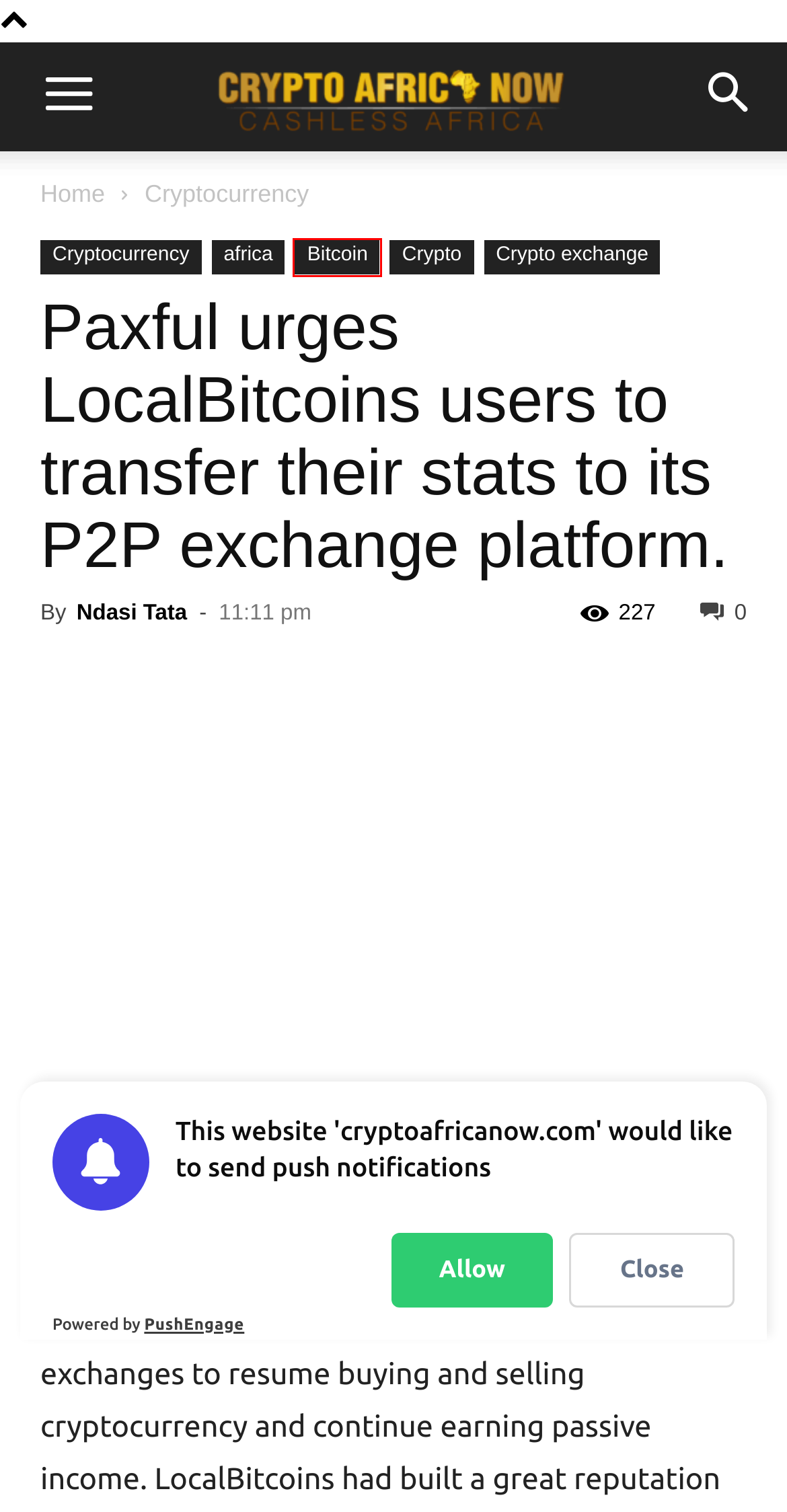You have a screenshot of a webpage where a red bounding box highlights a specific UI element. Identify the description that best matches the resulting webpage after the highlighted element is clicked. The choices are:
A. Crypto Africa Now | Breaking Bitcoin News
B. Crypto | Crypto Africa Now
C. Africa | Crypto Africa Now
D. Cryptocurrency | Crypto Africa Now
E. Crypto Exchange | Crypto Africa Now
F. Paxful | Crypto Africa Now
G. Bitcoin | Crypto Africa Now
H. Ndasi Tata | Crypto Africa Now

G